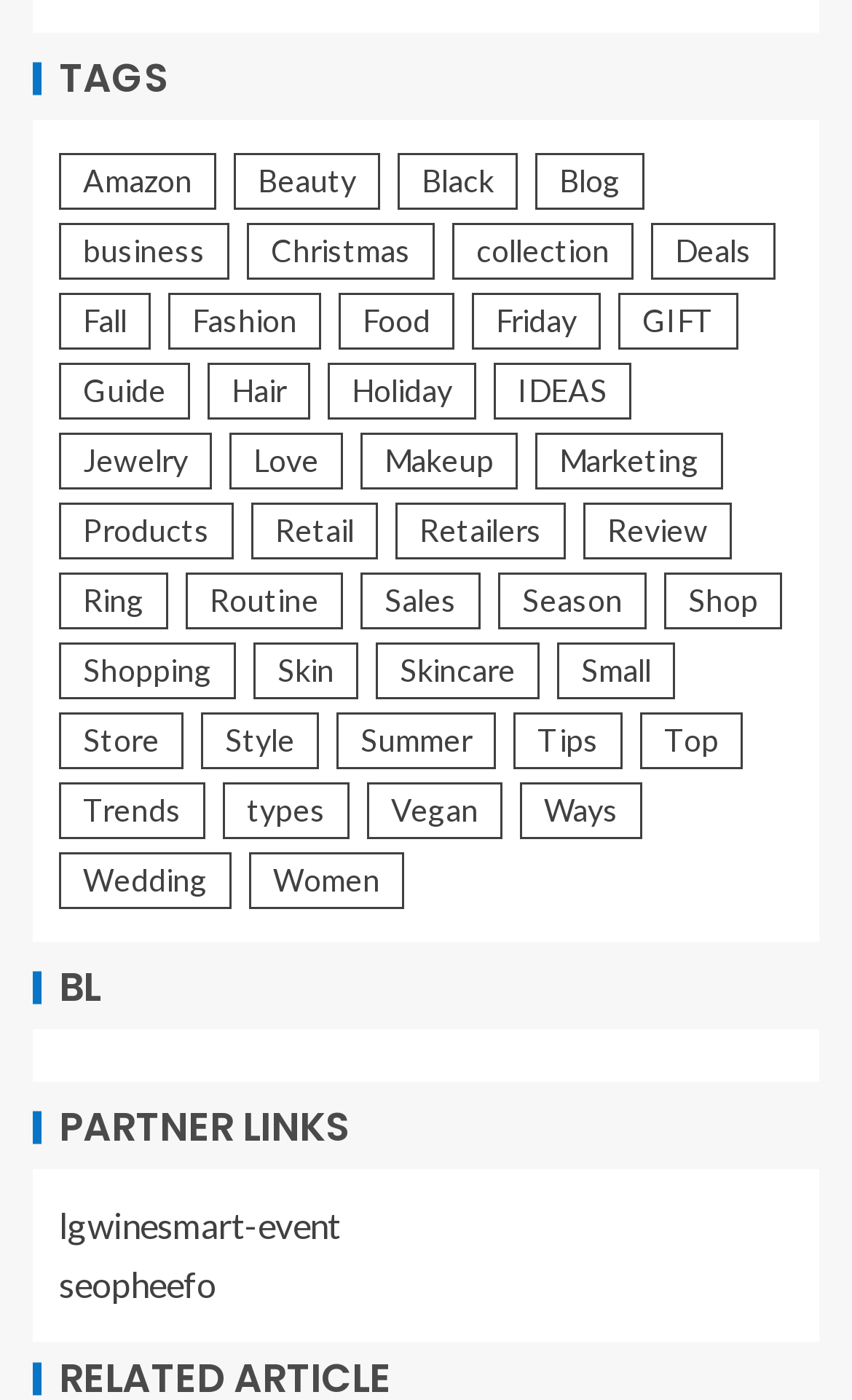Find the bounding box coordinates for the area that should be clicked to accomplish the instruction: "Explore the 'Guide' section".

[0.069, 0.259, 0.223, 0.3]